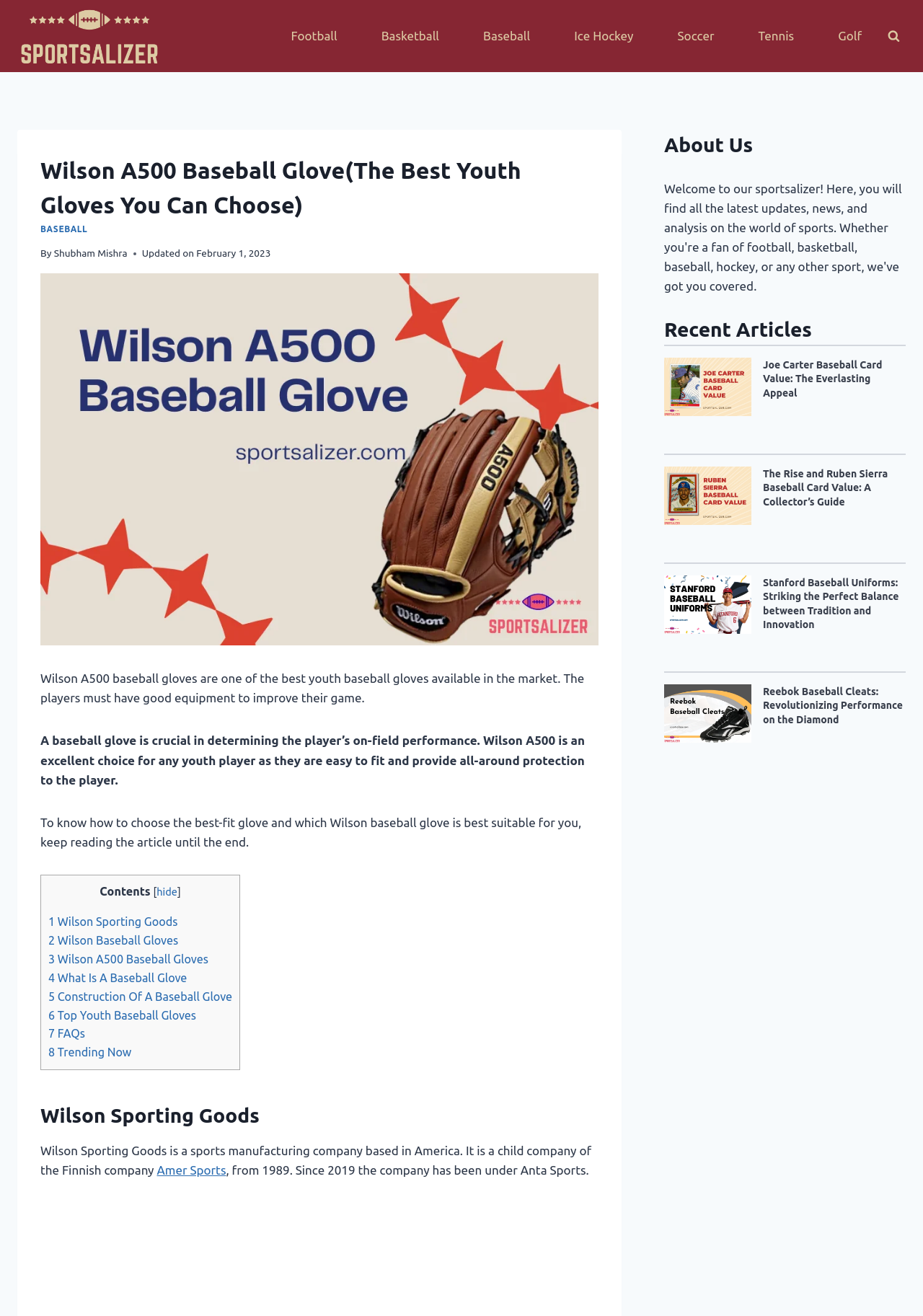Extract the primary headline from the webpage and present its text.

Wilson A500 Baseball Glove(The Best Youth Gloves You Can Choose)